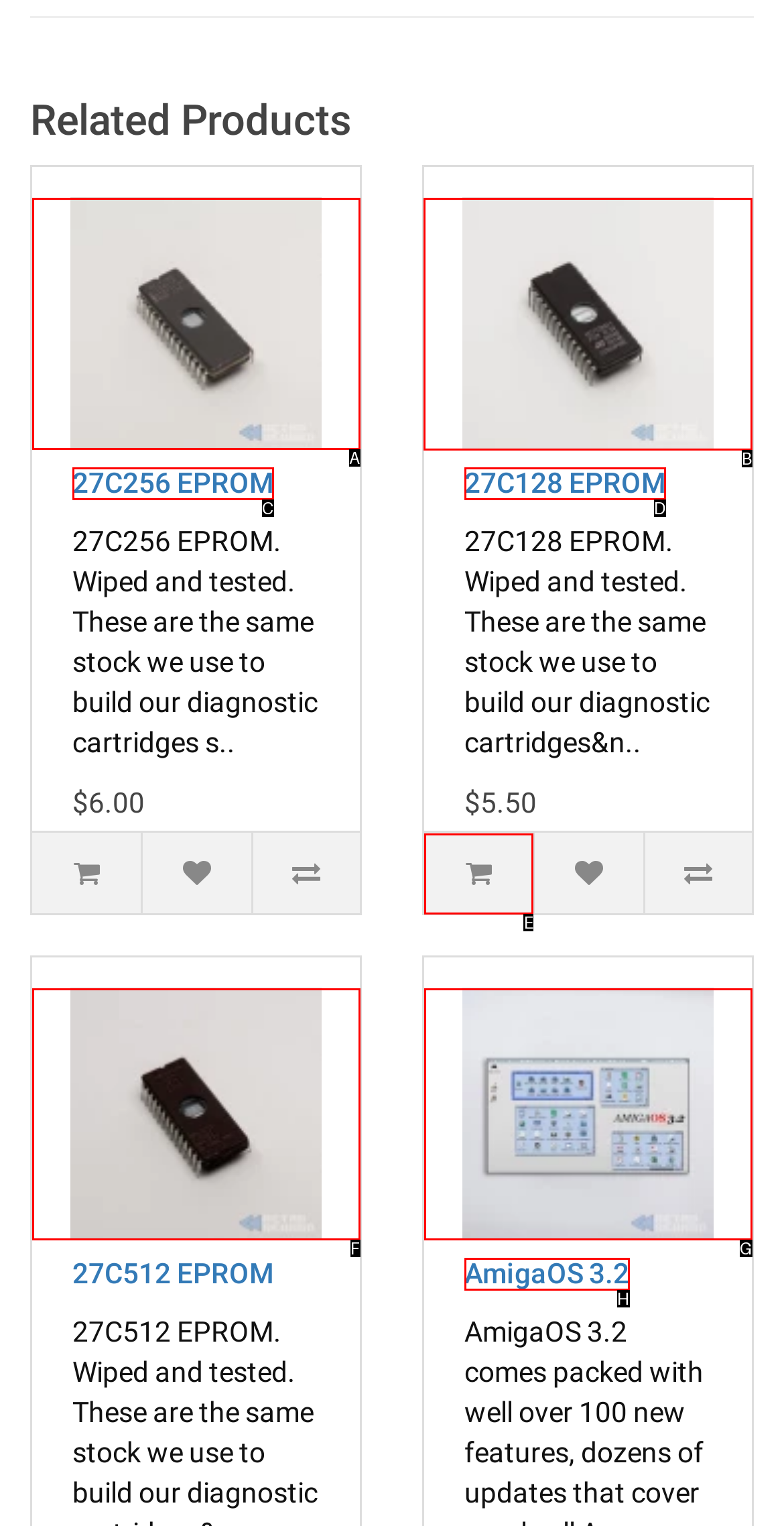From the given options, choose the one to complete the task: View 27C128 EPROM product details
Indicate the letter of the correct option.

B